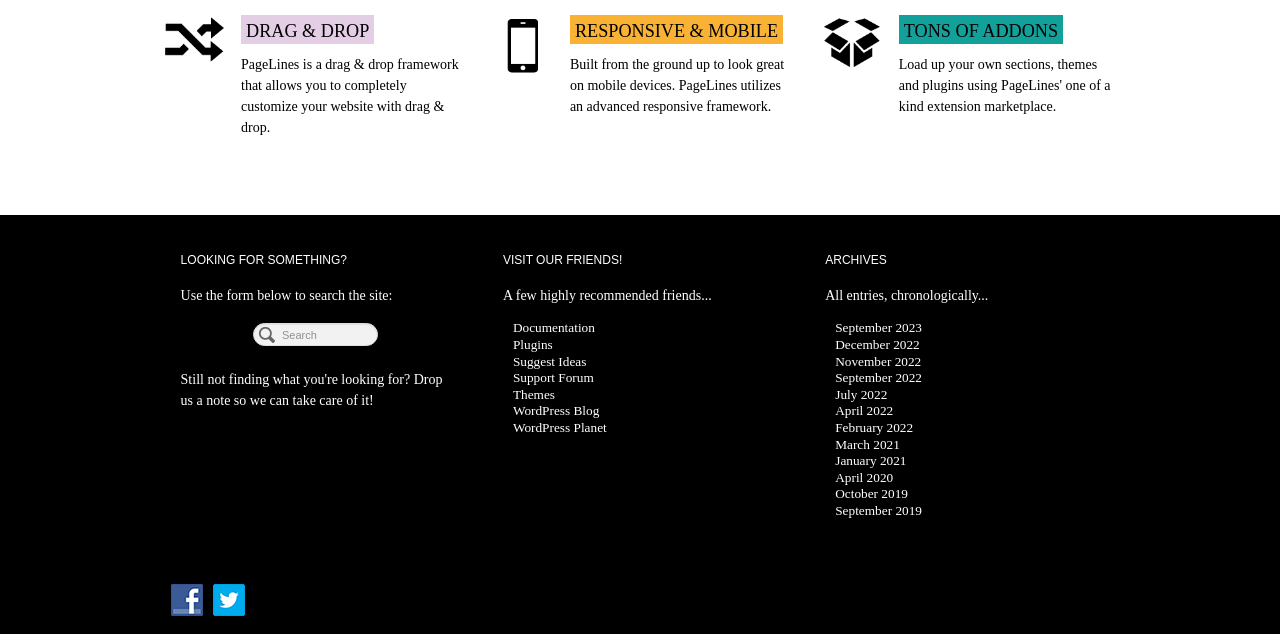Specify the bounding box coordinates of the element's area that should be clicked to execute the given instruction: "Like us on Facebook". The coordinates should be four float numbers between 0 and 1, i.e., [left, top, right, bottom].

[0.134, 0.935, 0.166, 0.959]